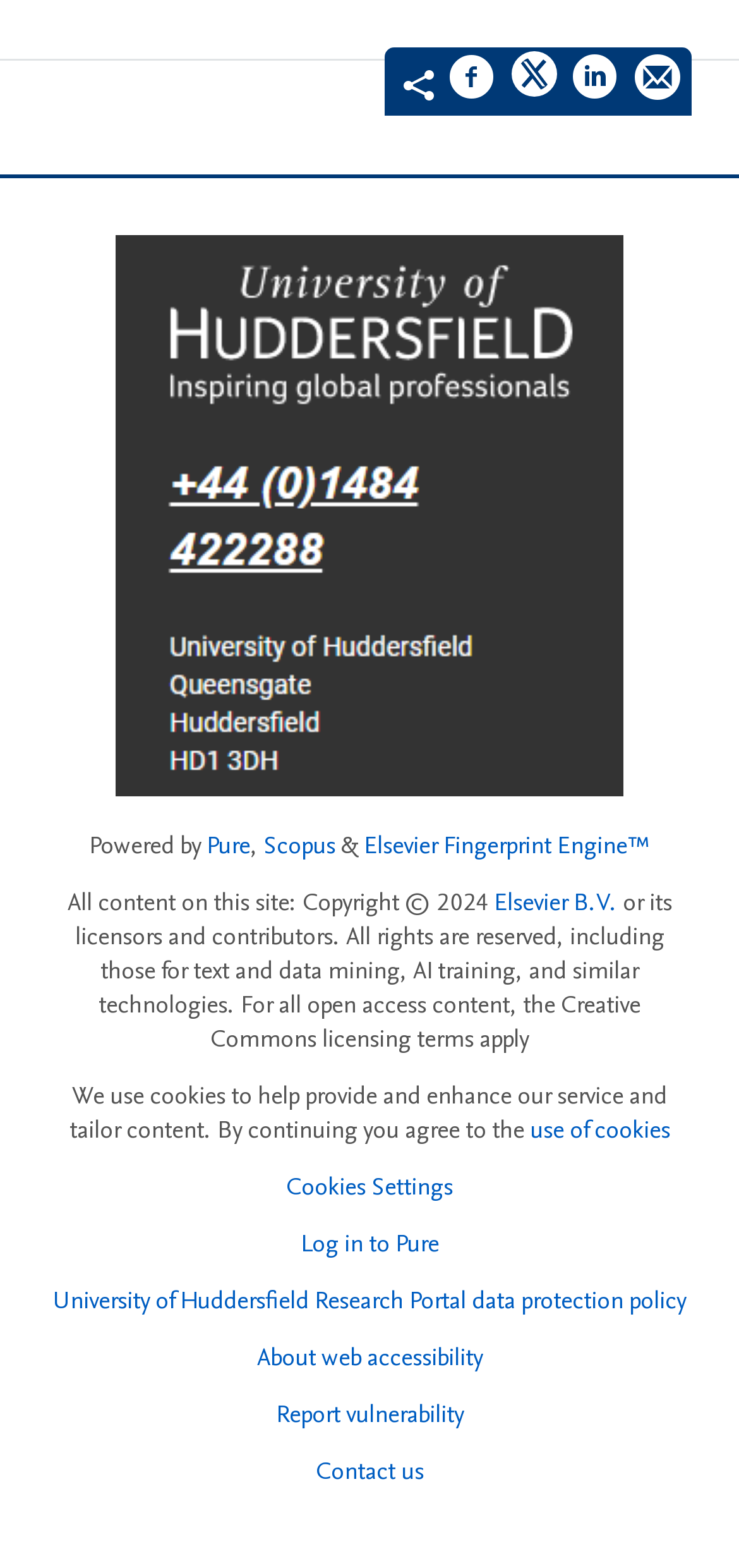Provide the bounding box coordinates, formatted as (top-left x, top-left y, bottom-right x, bottom-right y), with all values being floating point numbers between 0 and 1. Identify the bounding box of the UI element that matches the description: Log in to Pure

[0.406, 0.783, 0.594, 0.805]